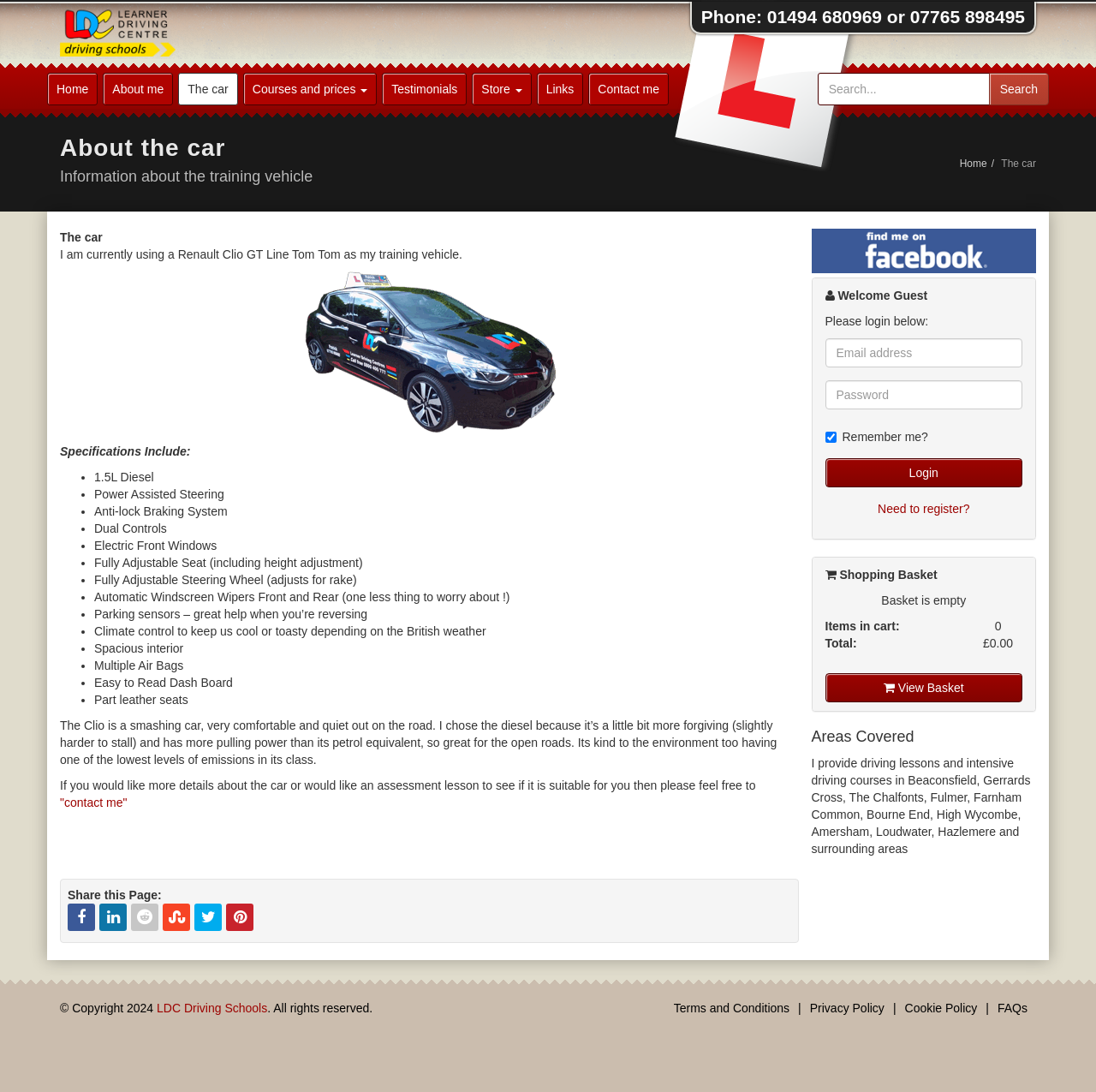Calculate the bounding box coordinates of the UI element given the description: "name="email" placeholder="Email address"".

[0.753, 0.31, 0.933, 0.336]